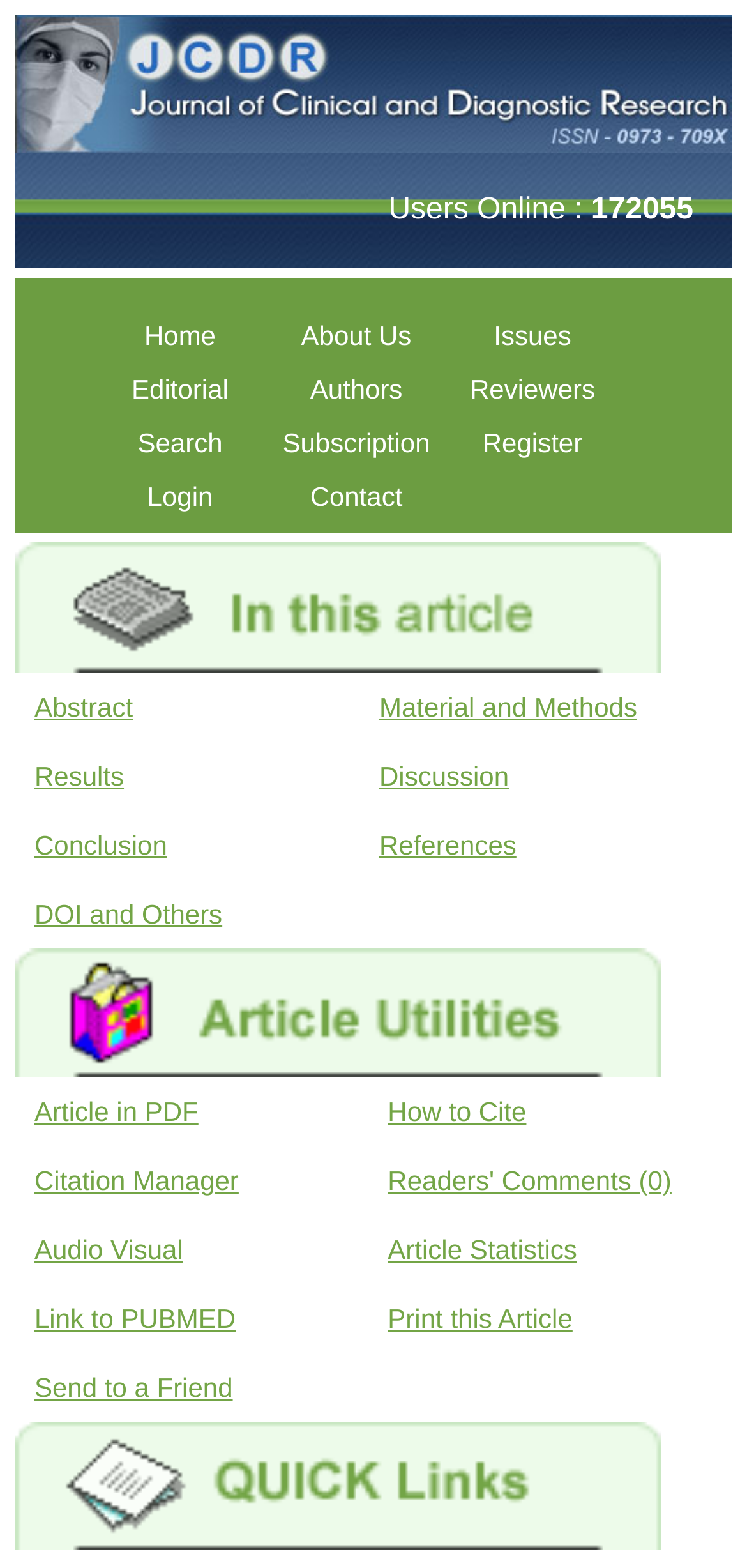What is the last section of the article?
Using the details from the image, give an elaborate explanation to answer the question.

I found the last section of the article by looking at the link elements at the bottom of the webpage and found the last one with the text 'Print this Article' which has a bounding box coordinate of [0.493, 0.819, 0.955, 0.863].